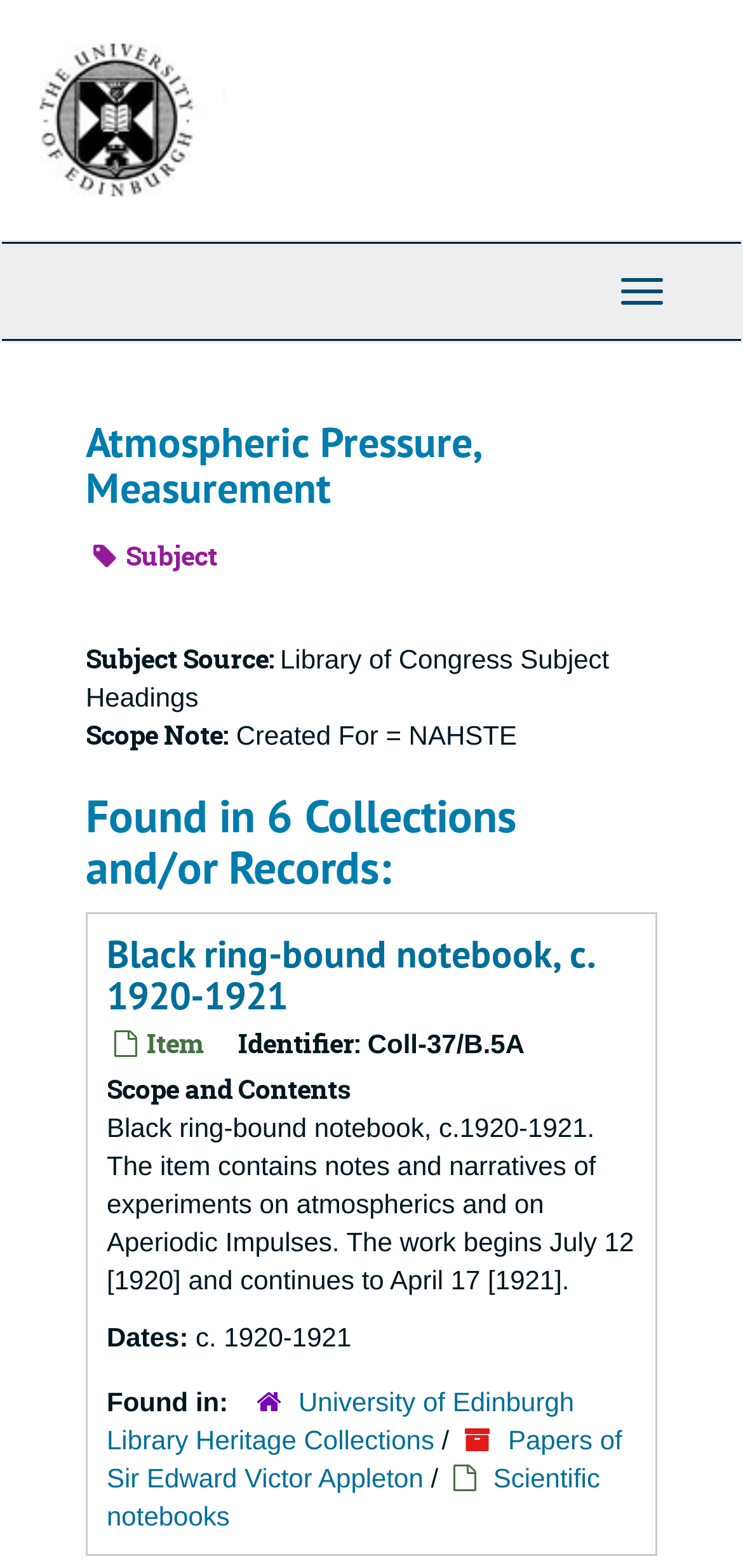Please provide a one-word or short phrase answer to the question:
What is the subject of this archive?

Atmospheric Pressure, Measurement